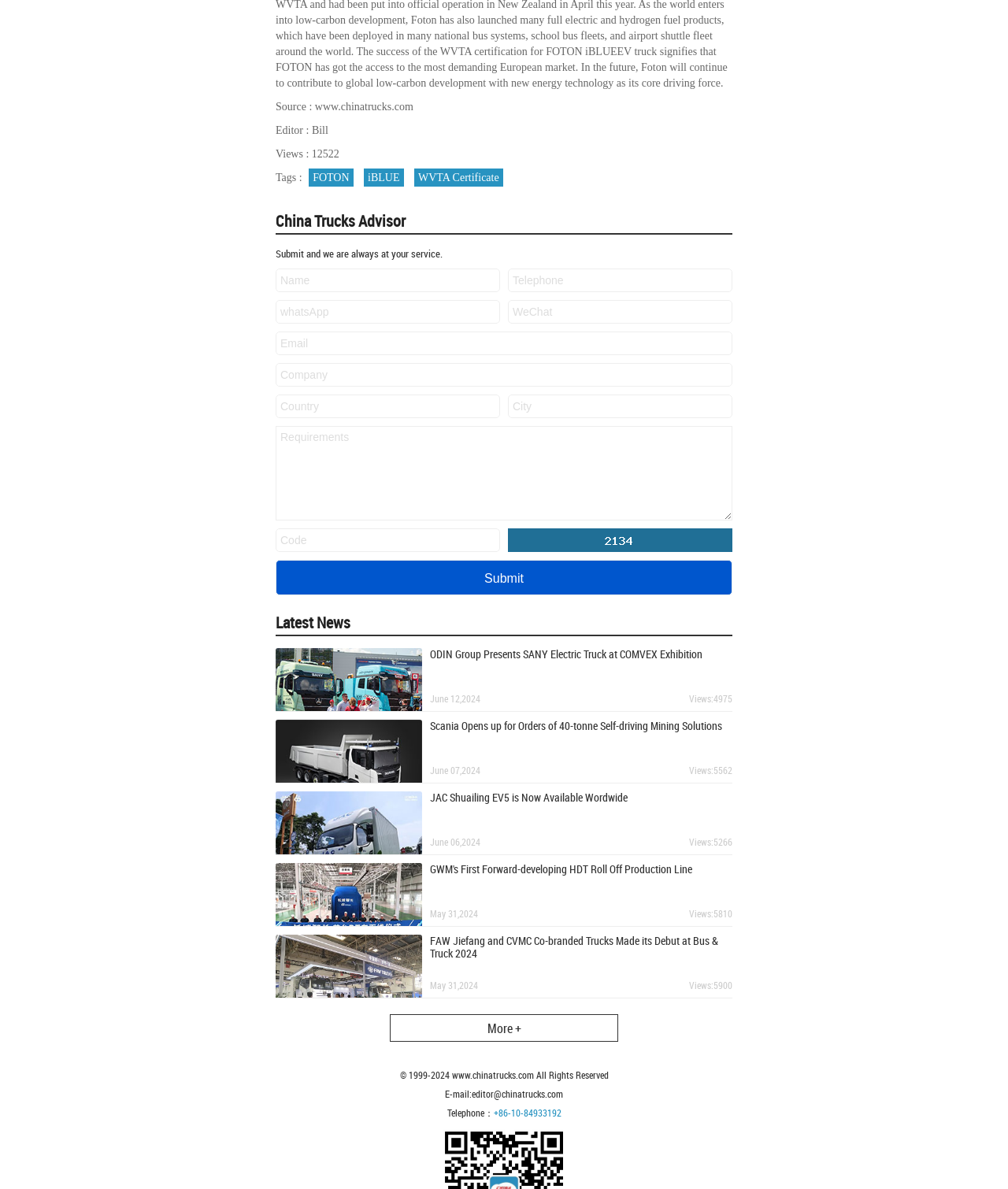Locate the bounding box coordinates of the clickable part needed for the task: "Click the 'Submit' button".

[0.273, 0.471, 0.727, 0.501]